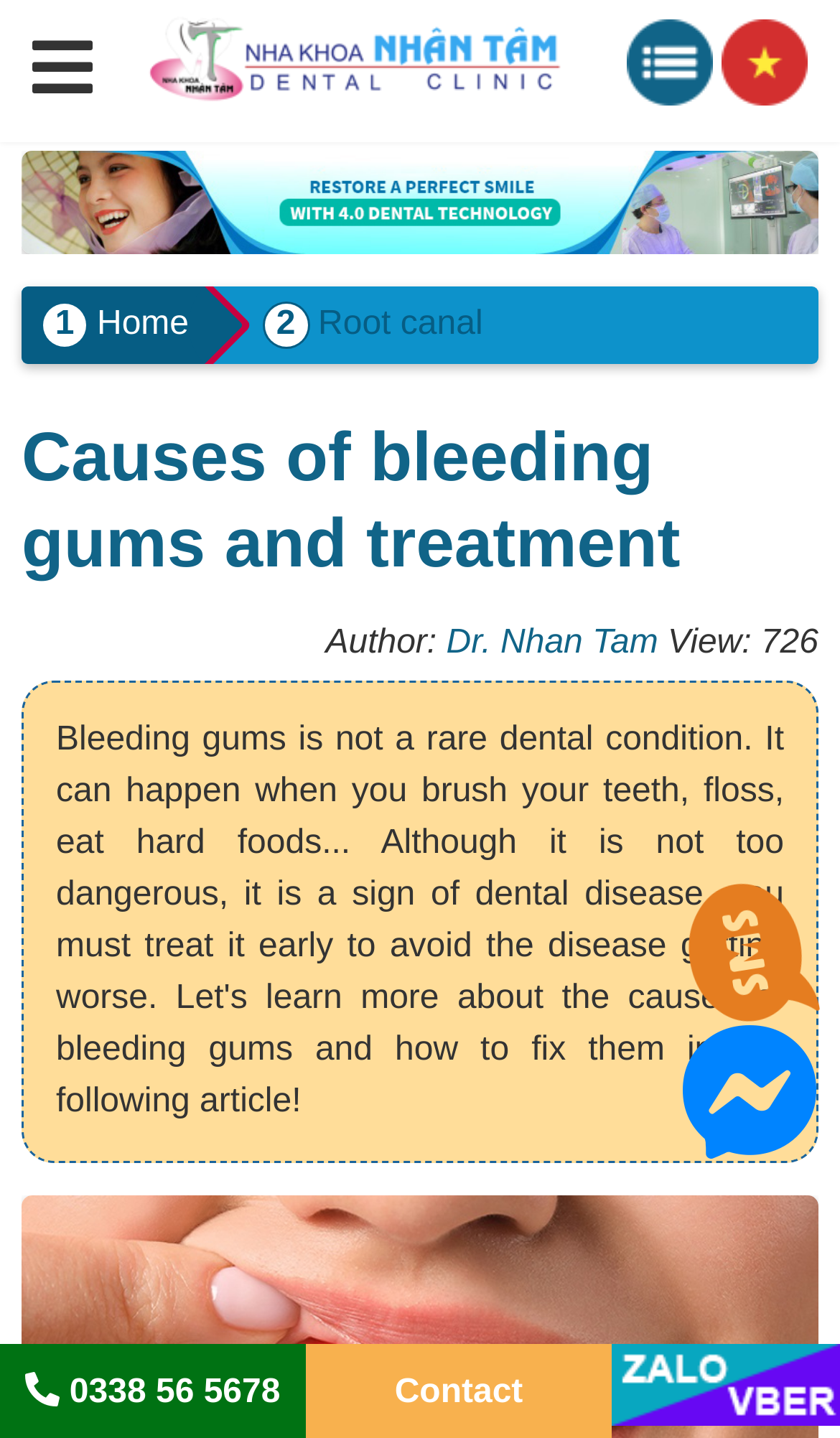Summarize the webpage in an elaborate manner.

The webpage is about "Causes of bleeding gums and treatment" and appears to be a dental health-related website. At the top left, there is a button labeled "Menu Nhan Tam dental". Next to it, on the top center, is a logo of "Nhan Tam dental" with an image. On the top right, there are three links: "Table of contents of Nhan Tam dental websites categories", "Nha khoa Nhân Tâm Vietnamese", and a link with an image "Restore a perfect smile with 4.0 Dental Technology".

Below the top section, there is a main heading "Causes of bleeding gums and treatment". Underneath, there is an author section with the text "Author:" and a link to "Dr. Nhan Tam". Next to it, there is a view count "View: 726". 

On the left side, there are several links, including "Home", "Root canal", and others. At the bottom of the page, there are three links: a phone number "\uf879 0338 56 5678", "Contact", and "Zalo or Viber Nha khoa Nhân Tâm: 0338 56 5678" with an image. Additionally, there are two social media links, one with a Facebook icon and another with a Twitter icon, located at the bottom right.